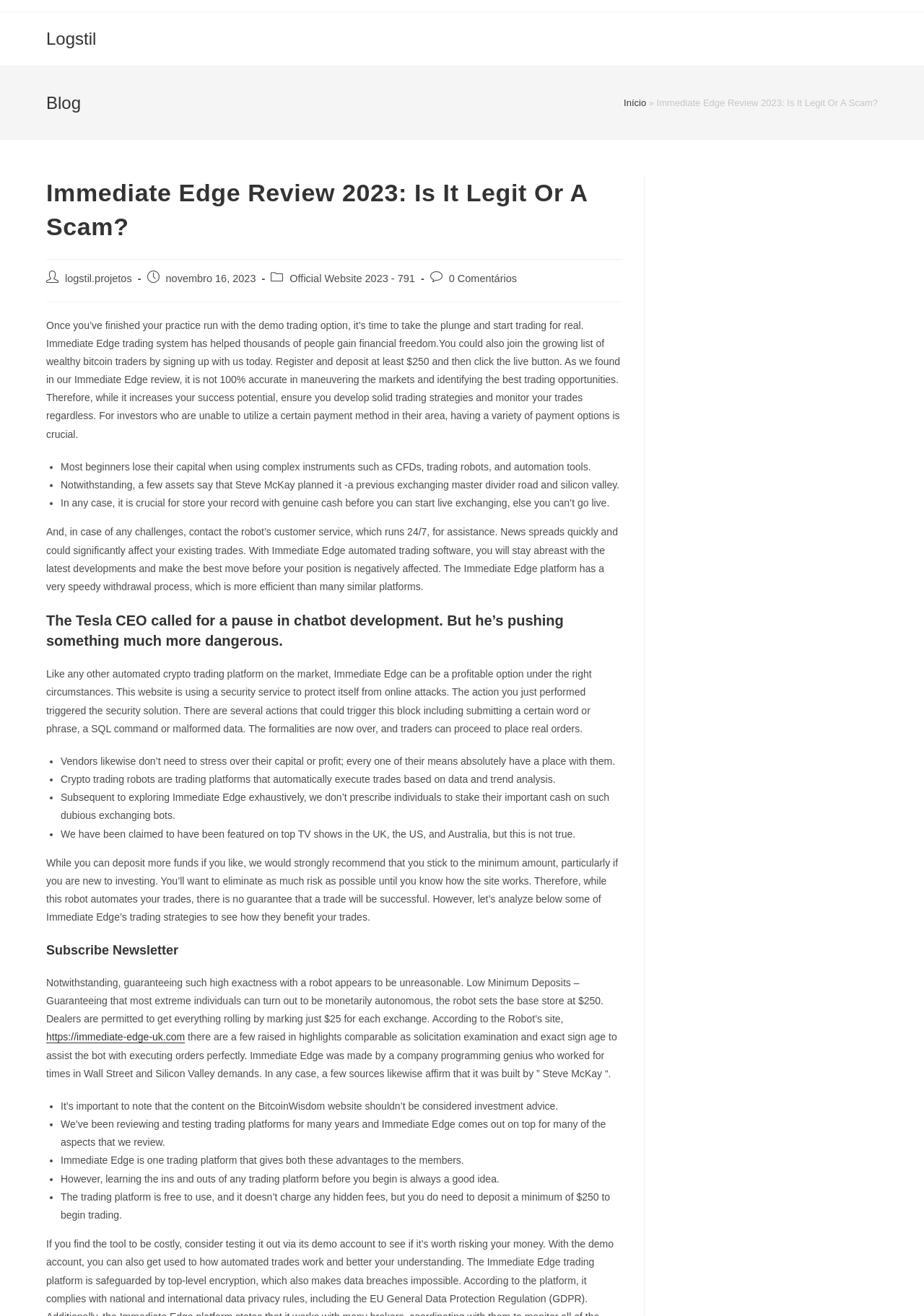Please answer the following question using a single word or phrase: 
What is the function of the customer service of Immediate Edge?

Assistance